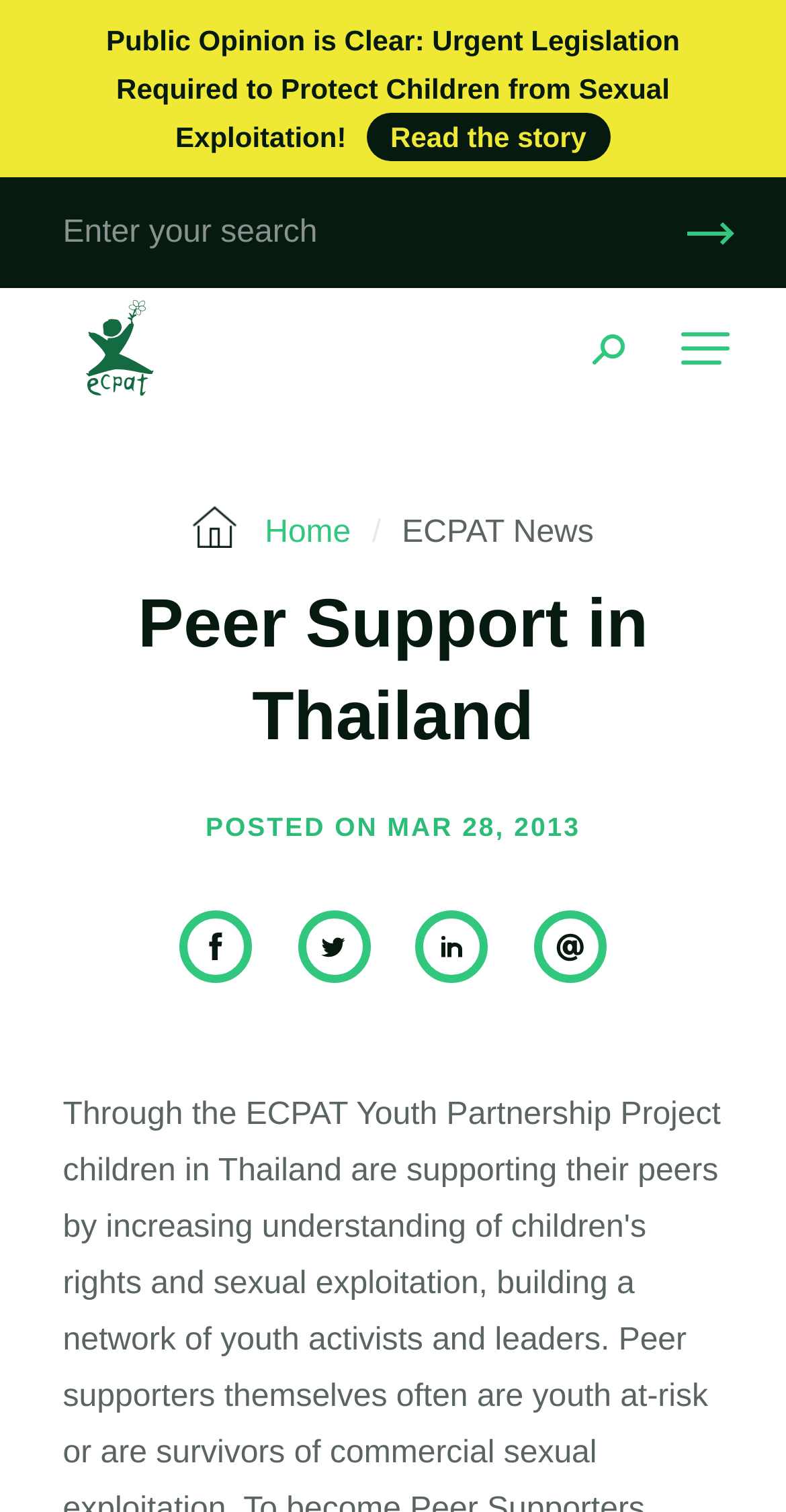Please give a concise answer to this question using a single word or phrase: 
What is the date of the news article?

MAR 28, 2013